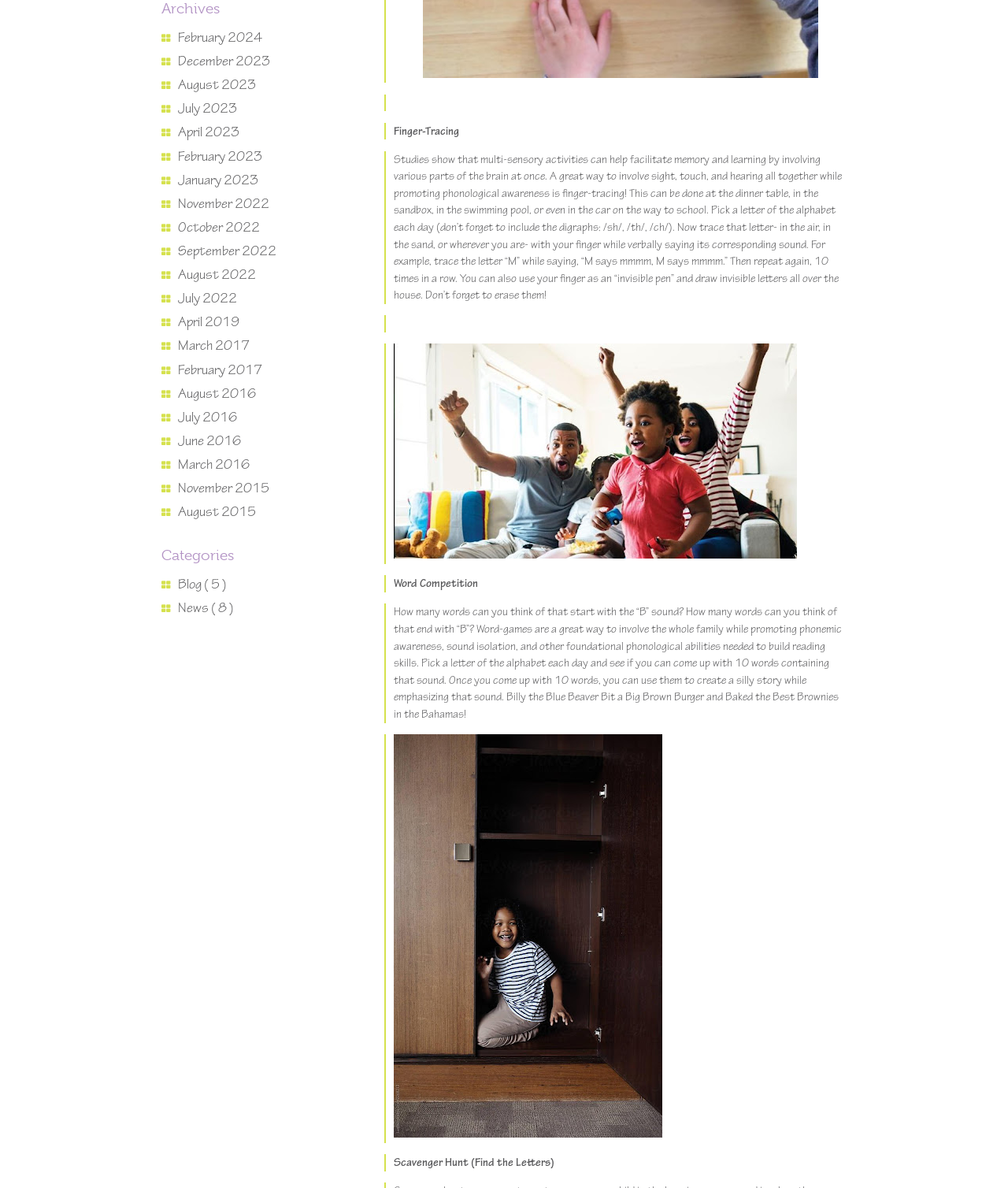From the given element description: "March 2016", find the bounding box for the UI element. Provide the coordinates as four float numbers between 0 and 1, in the order [left, top, right, bottom].

[0.16, 0.384, 0.28, 0.399]